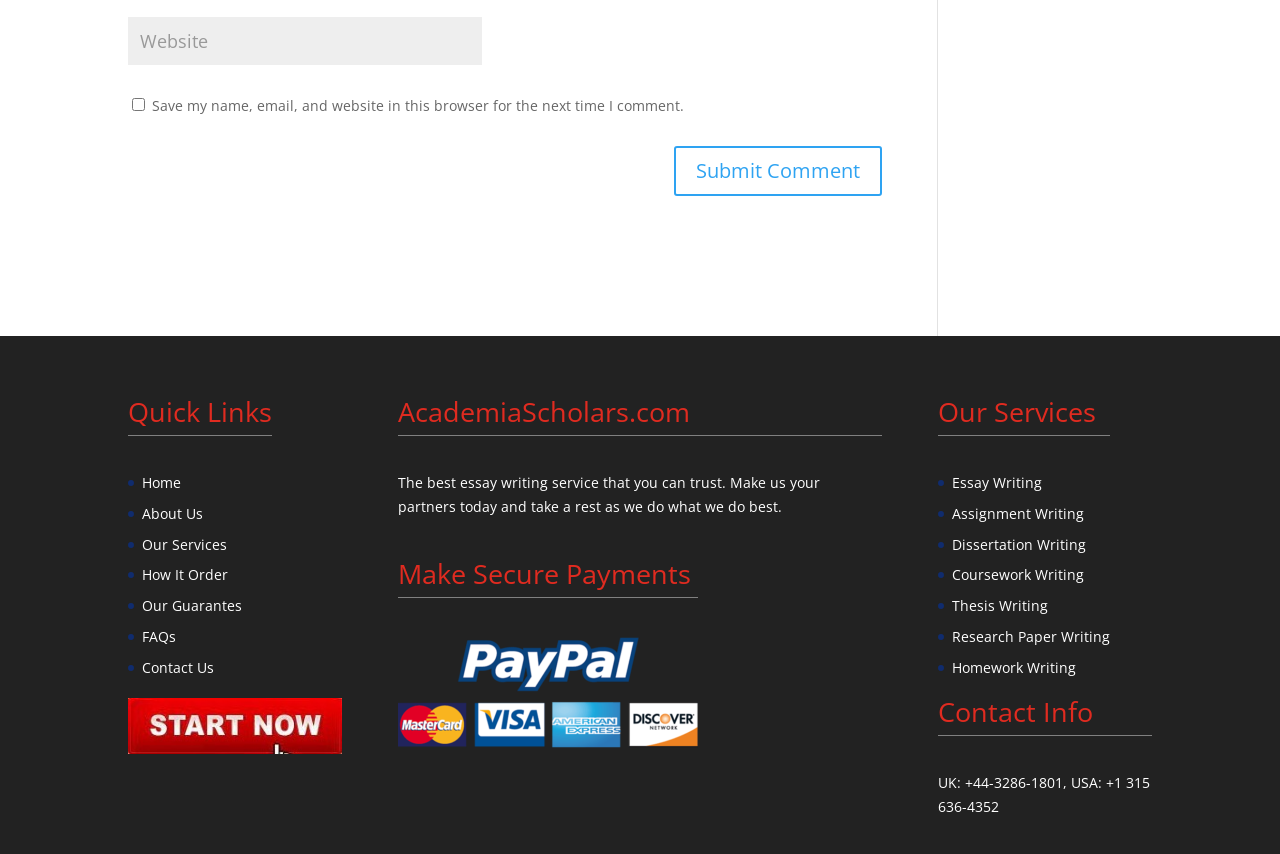Bounding box coordinates are given in the format (top-left x, top-left y, bottom-right x, bottom-right y). All values should be floating point numbers between 0 and 1. Provide the bounding box coordinate for the UI element described as: Home

[0.111, 0.554, 0.141, 0.576]